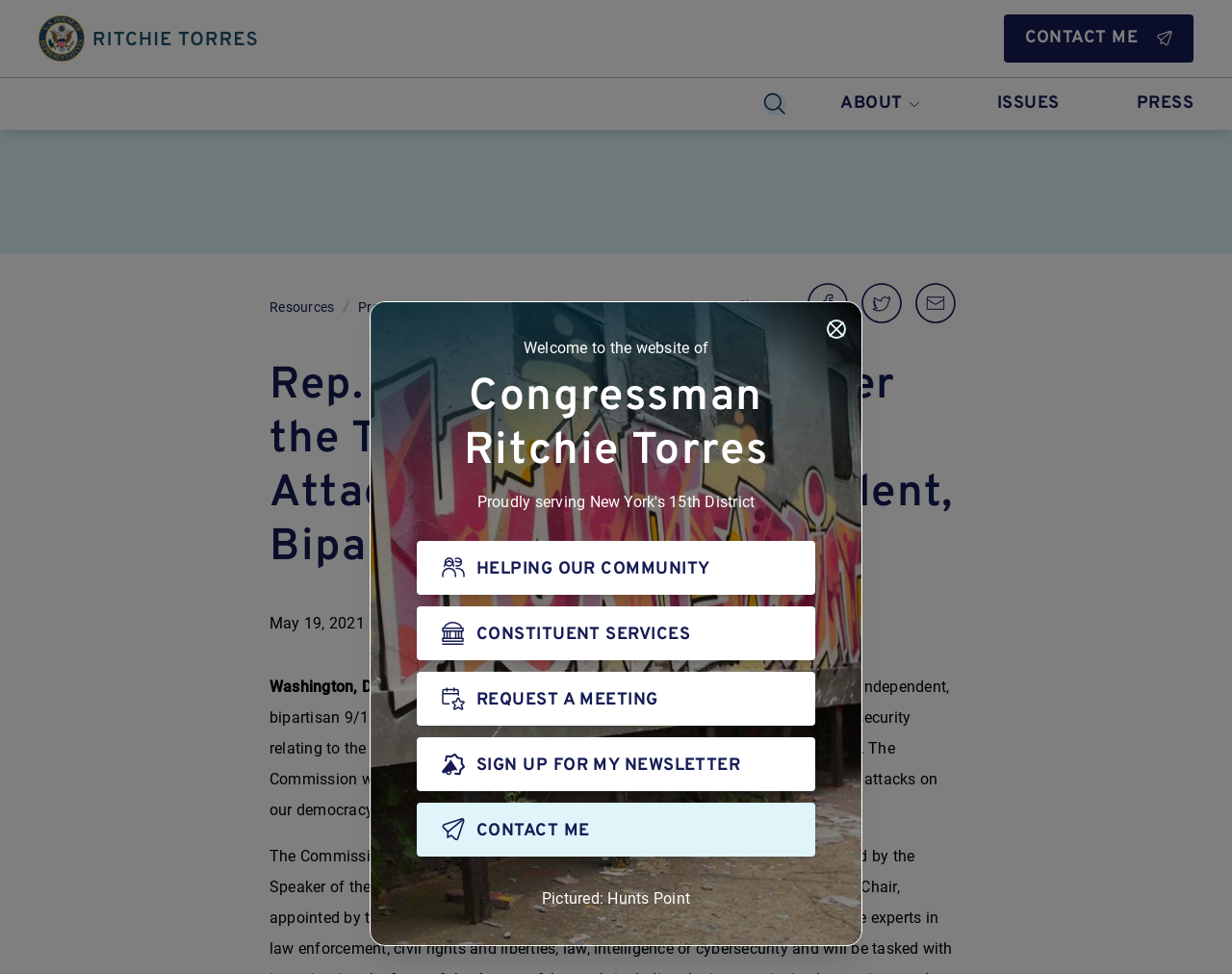Describe the webpage meticulously, covering all significant aspects.

The webpage is about Congressman Ritchie Torres, with a prominent heading announcing his vote to establish an independent, bipartisan commission to investigate the January 6th attacks. 

At the top, there is a modal dialog with a "Close" button. Below it, a heading introduces the website, followed by the congressman's name and a description of his district. 

On the left side, there are five buttons: "HELPING OUR COMMUNITY", "CONSTITUENT SERVICES", "REQUEST A MEETING", "SIGN UP FOR MY NEWSLETTER", and "CONTACT ME". Each button has a descriptive text next to it. 

On the top navigation bar, there are links to "Home", "CONTACT ME", "Search", "ABOUT", "ISSUES", and "PRESS". 

Below the navigation bar, there is a horizontal separator line. 

The main content area has a heading with the title of the webpage, followed by the date "May 19, 2021", and a location "Washington, DC". The main text describes the congressman's vote for the legislation to establish the commission, including its purpose and goals. 

On the right side, there are links to "Resources", "Press", and social media sharing options. There is also a button "Press" with a similar function. 

At the bottom, there is a static text "Pictured: Hunts Point".